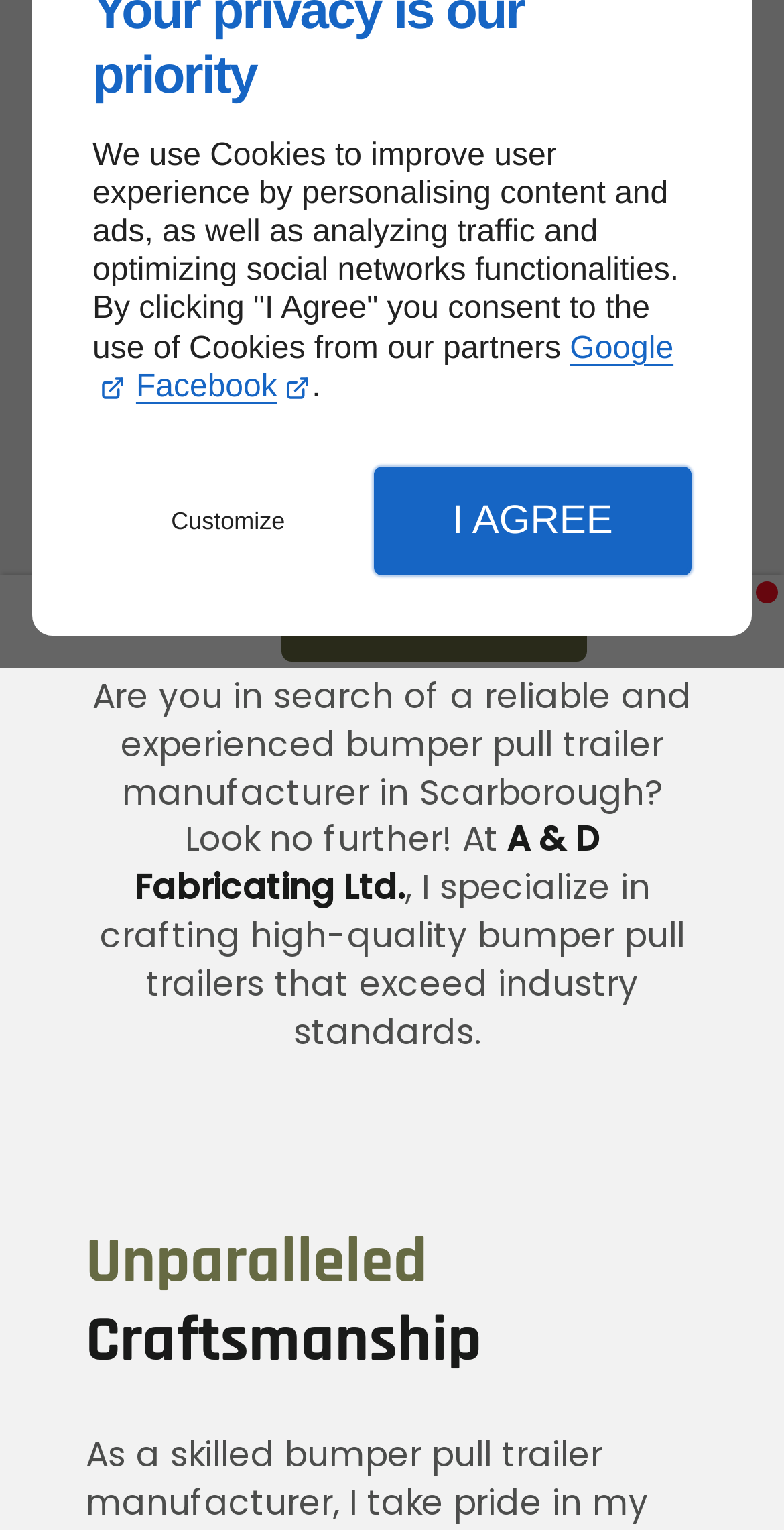Find the coordinates for the bounding box of the element with this description: "A & DFabricating Ltd".

[0.216, 0.66, 0.784, 0.744]